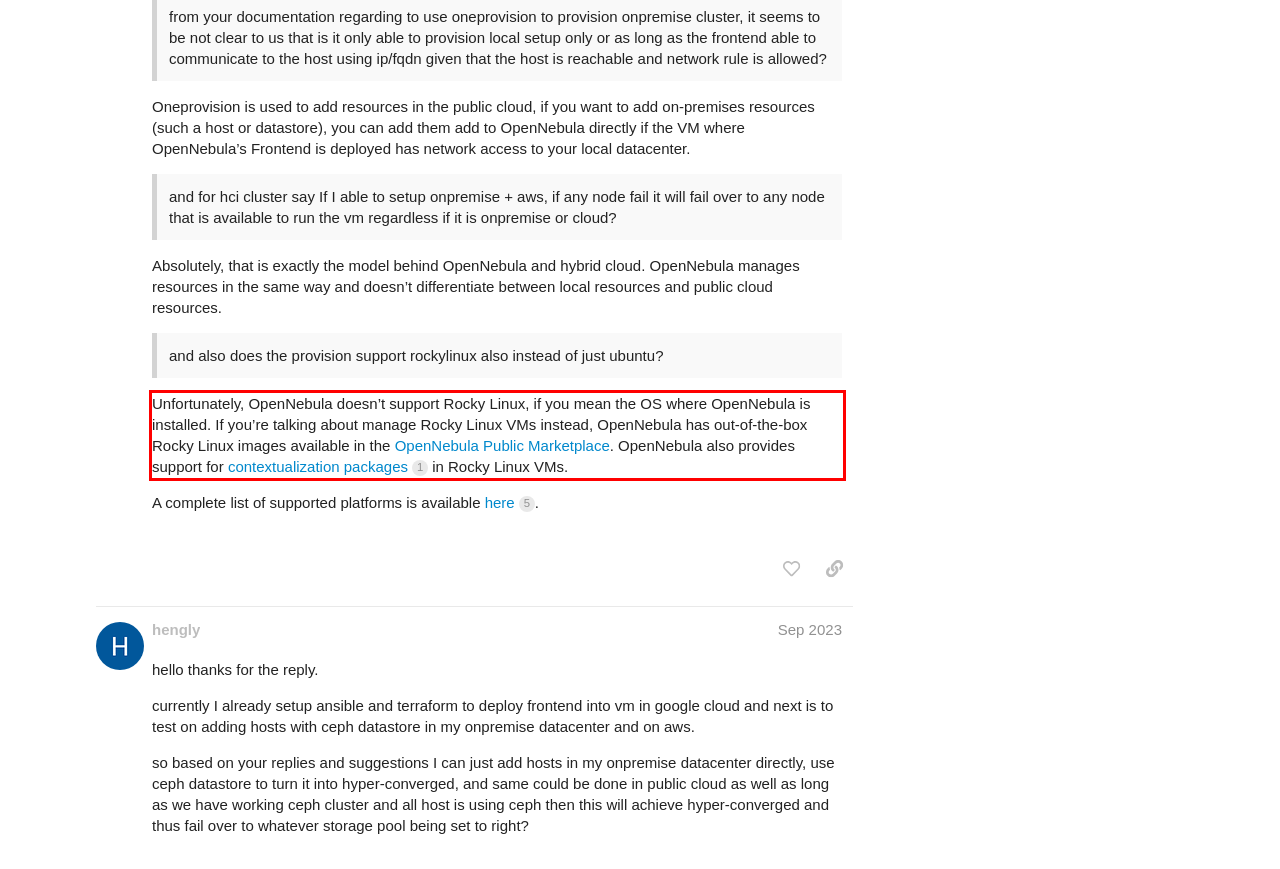Inspect the webpage screenshot that has a red bounding box and use OCR technology to read and display the text inside the red bounding box.

Unfortunately, OpenNebula doesn’t support Rocky Linux, if you mean the OS where OpenNebula is installed. If you’re talking about manage Rocky Linux VMs instead, OpenNebula has out-of-the-box Rocky Linux images available in the OpenNebula Public Marketplace. OpenNebula also provides support for contextualization packages 1 in Rocky Linux VMs.